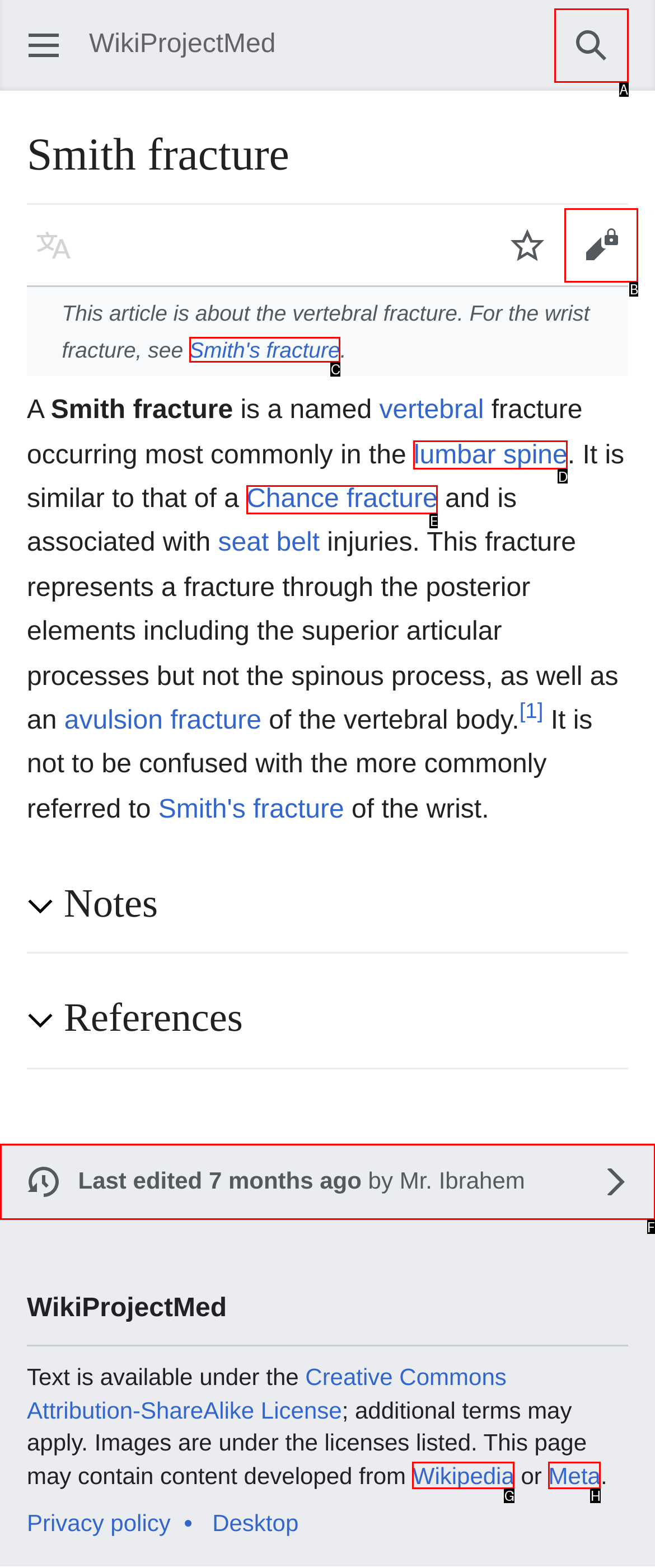For the task: View source code, tell me the letter of the option you should click. Answer with the letter alone.

B